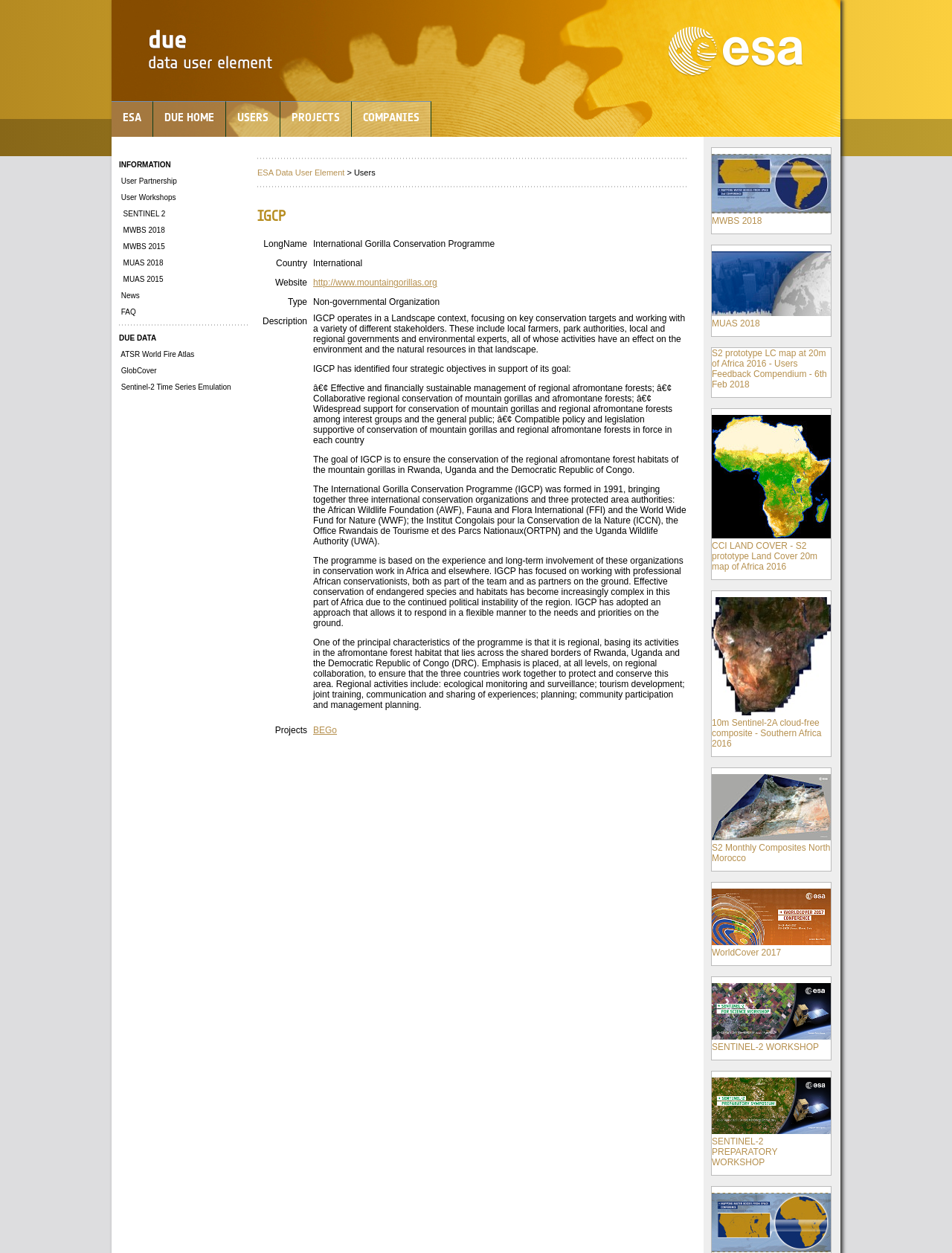Locate the bounding box of the UI element based on this description: "USERS". Provide four float numbers between 0 and 1 as [left, top, right, bottom].

[0.243, 0.088, 0.288, 0.099]